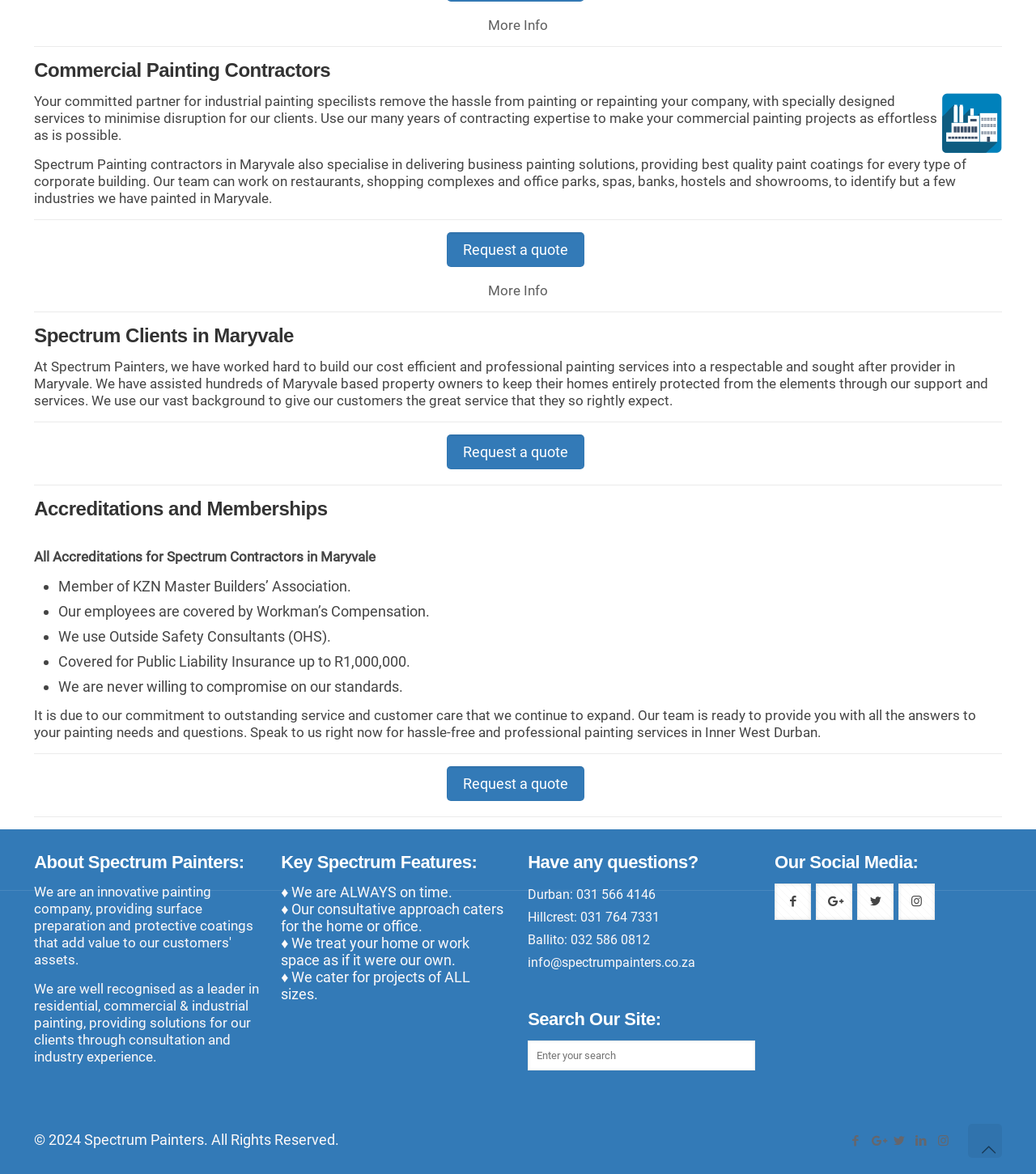Please identify the bounding box coordinates of the clickable area that will allow you to execute the instruction: "Click 'More Info'".

[0.471, 0.241, 0.529, 0.254]